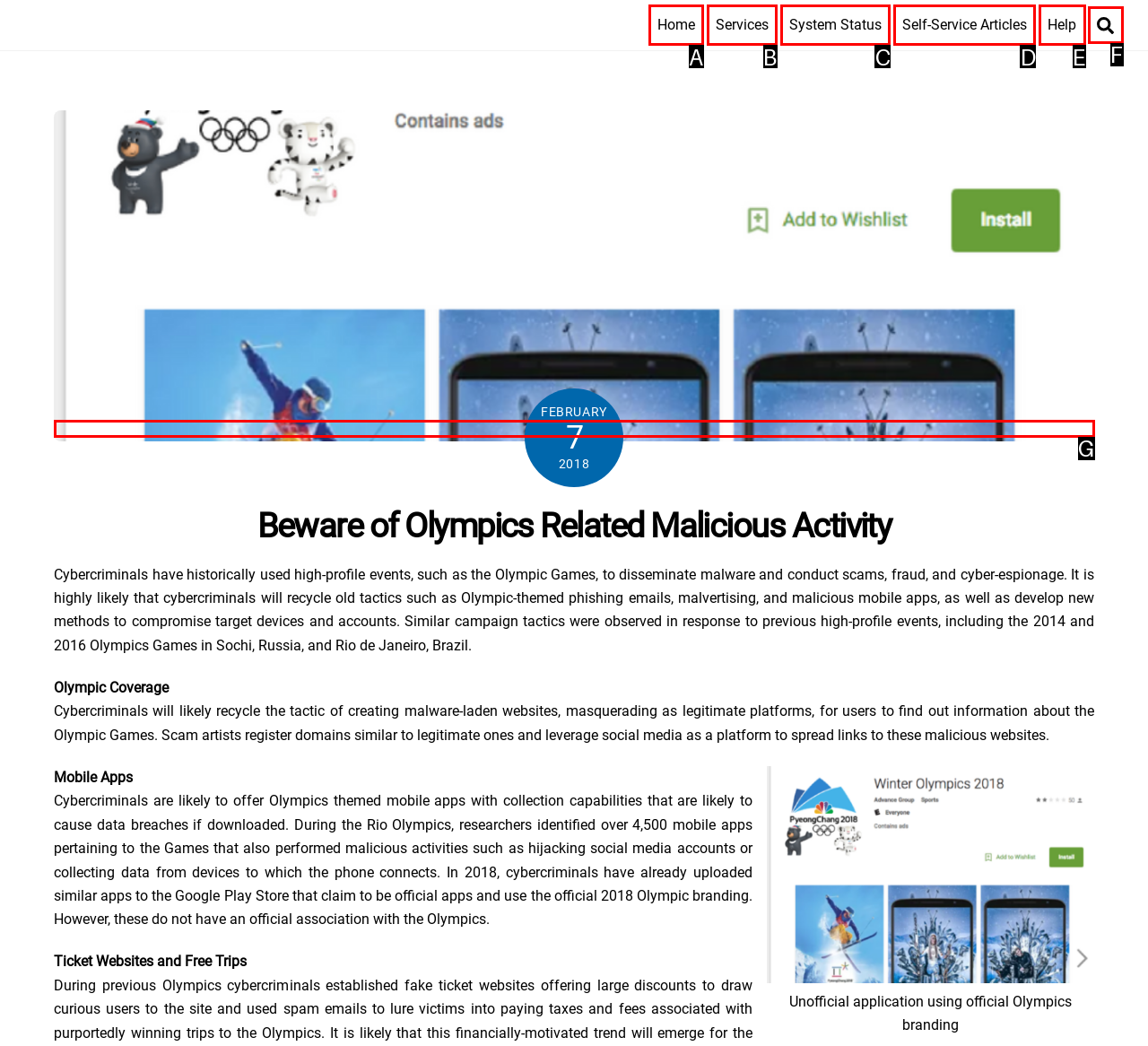Based on the description: Services, select the HTML element that best fits. Reply with the letter of the correct choice from the options given.

B